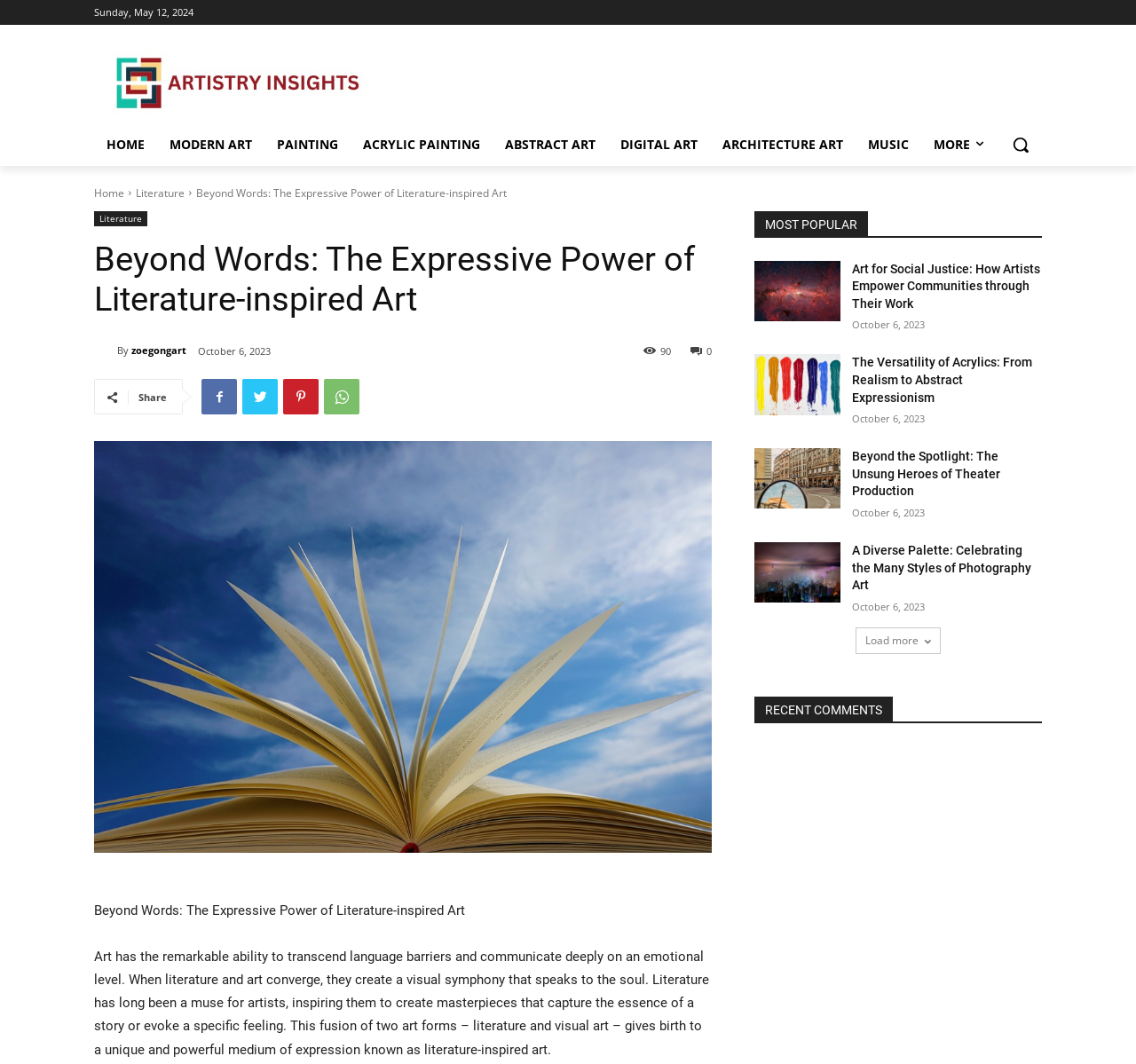Please identify the webpage's heading and generate its text content.

Beyond Words: The Expressive Power of Literature-inspired Art